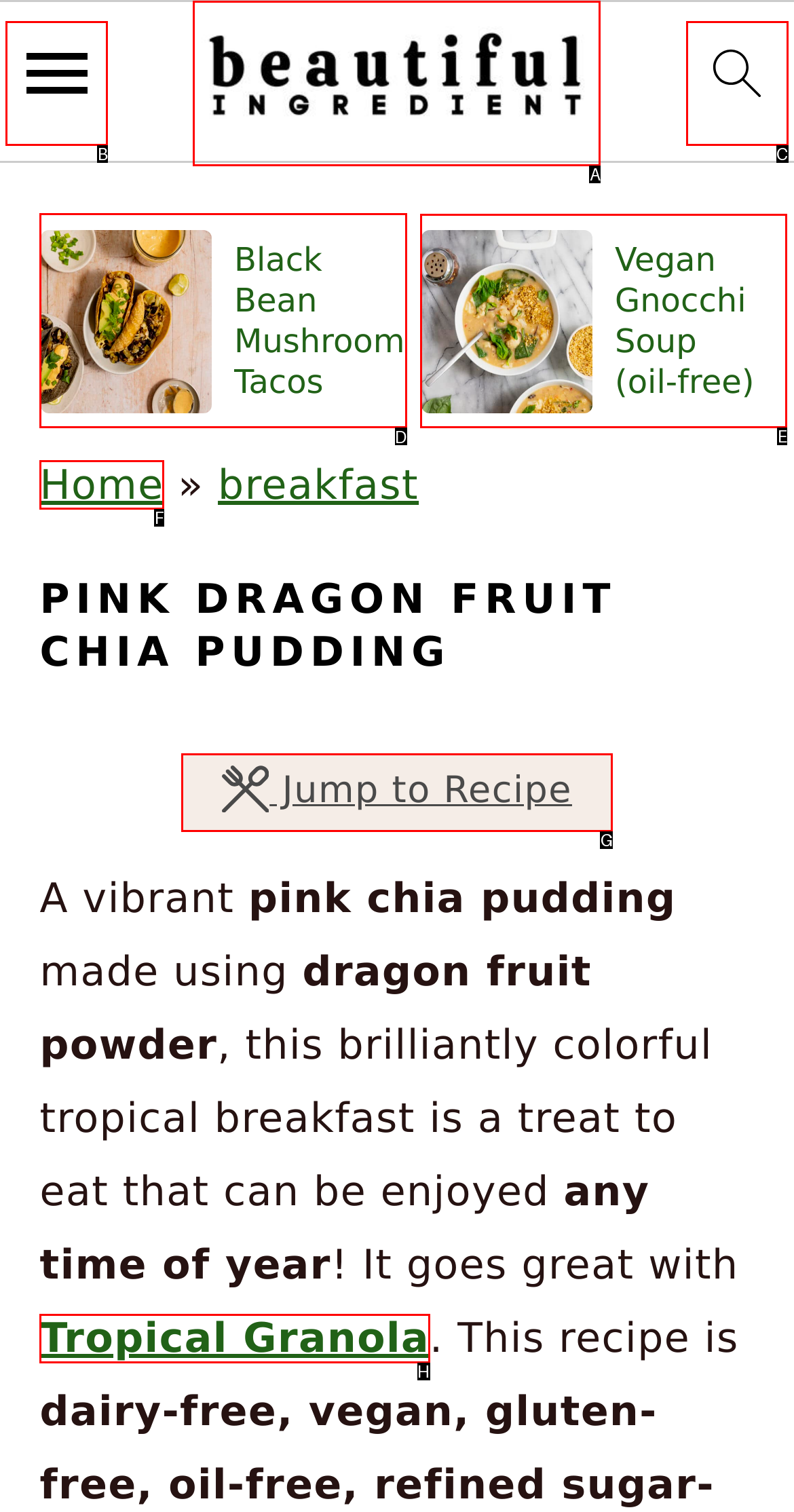Identify the correct UI element to click to follow this instruction: view Black Bean Mushroom Tacos recipe
Respond with the letter of the appropriate choice from the displayed options.

D